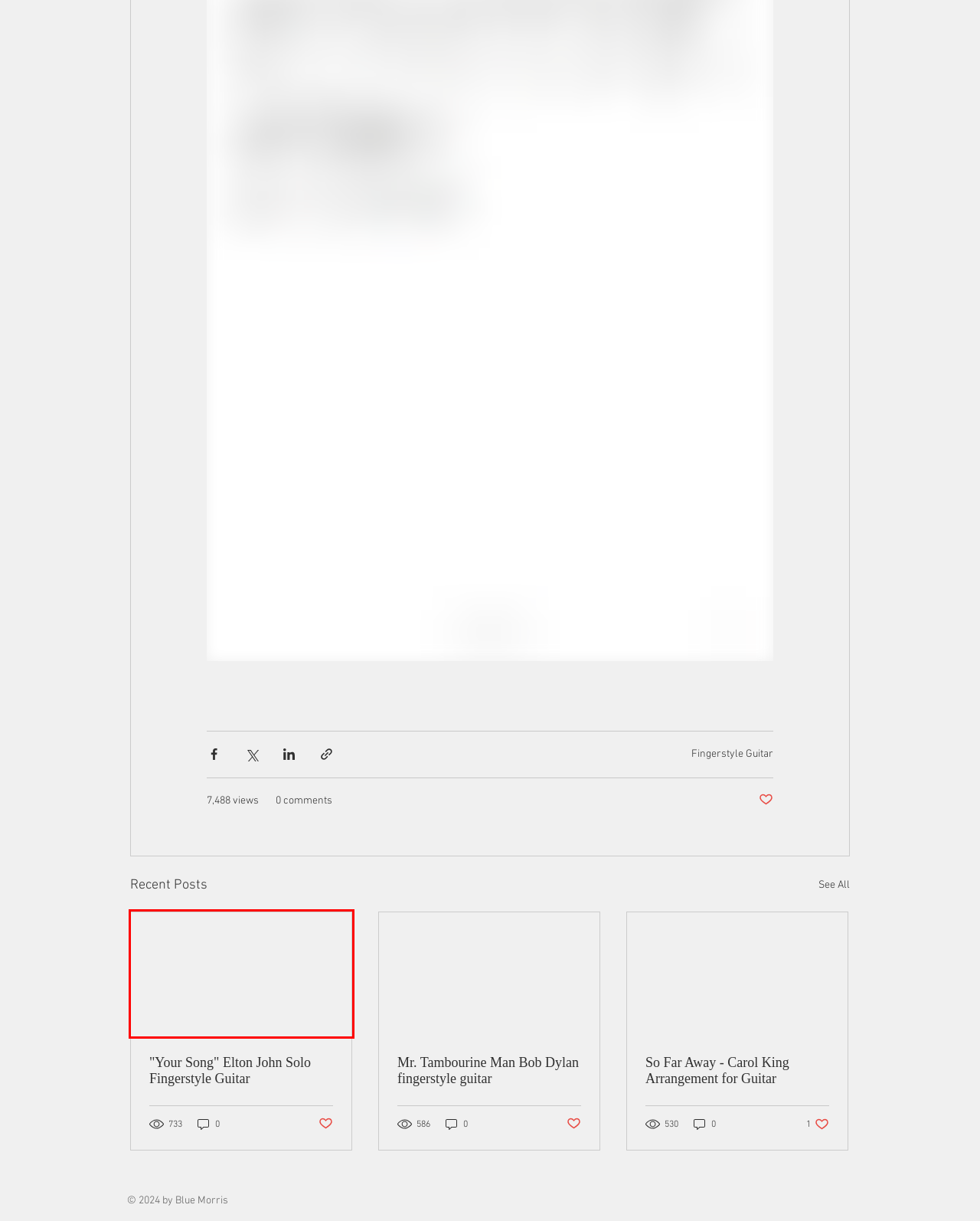Provided is a screenshot of a webpage with a red bounding box around an element. Select the most accurate webpage description for the page that appears after clicking the highlighted element. Here are the candidates:
A. Fingerstyle Guitar
B. About | Blue Morris Guitar Lessons | Vancouver
C. Easy Guitar Lessons
D. Mr. Tambourine Man Bob Dylan fingerstyle guitar
E. Contact | Blue Morris Guitar Lessons | Vancouver
F. So Far Away - Carol King Arrangement for Guitar
G. Scales, Modes, Exercises
H. "Your Song" Elton John Solo Fingerstyle Guitar

H